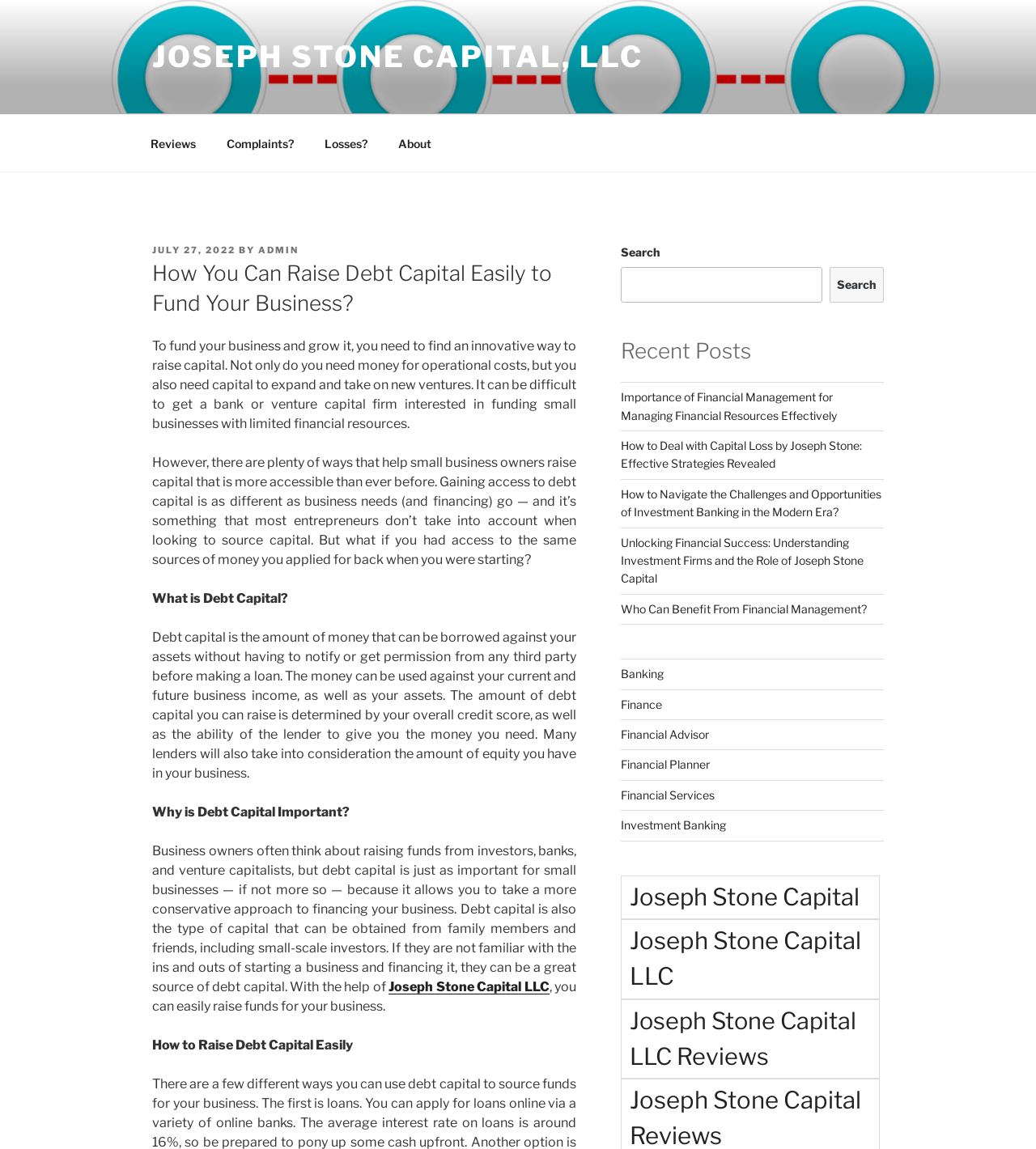Generate the main heading text from the webpage.

How You Can Raise Debt Capital Easily to Fund Your Business?